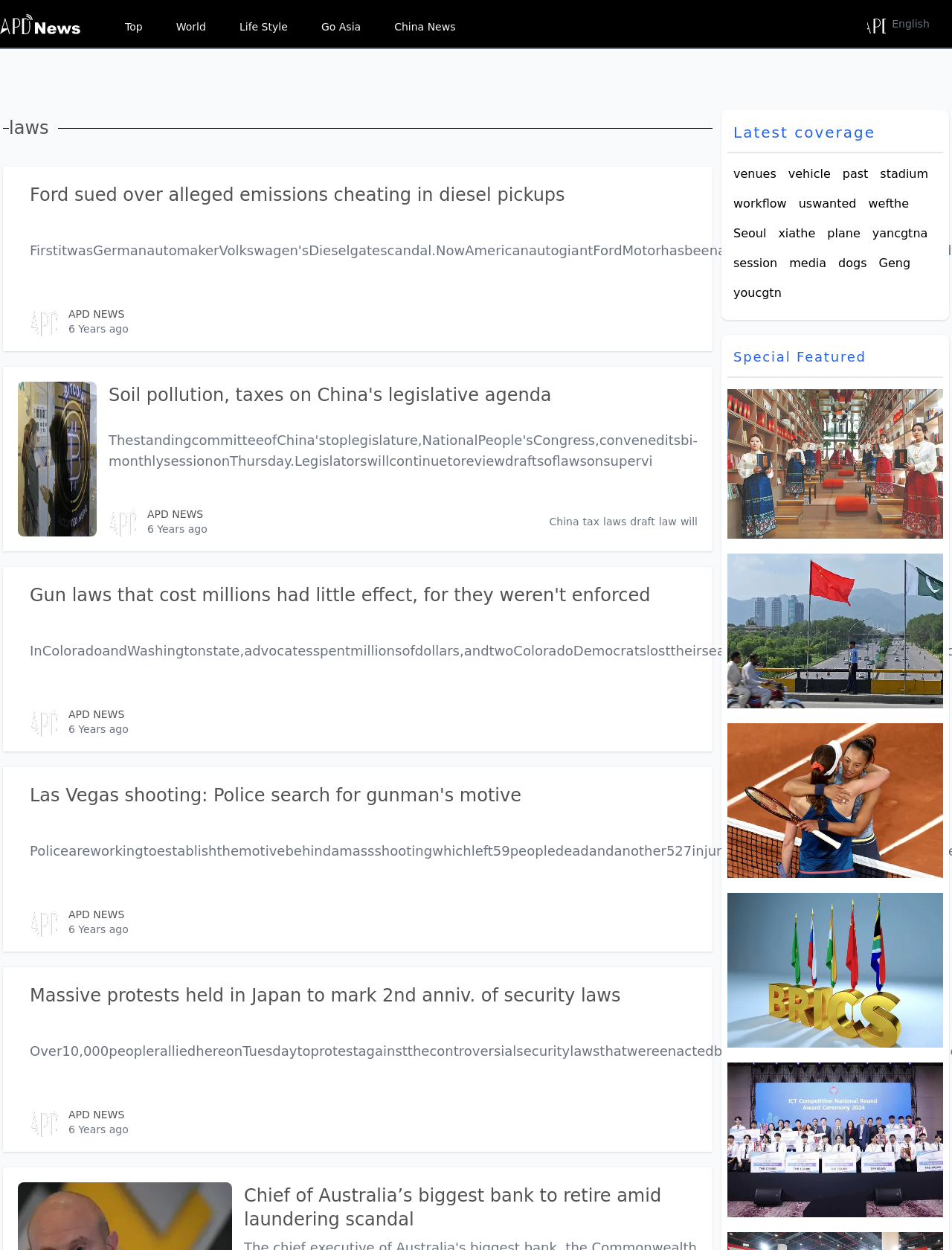What is the main topic of this news website?
Based on the image, provide a one-word or brief-phrase response.

Asia Pacific